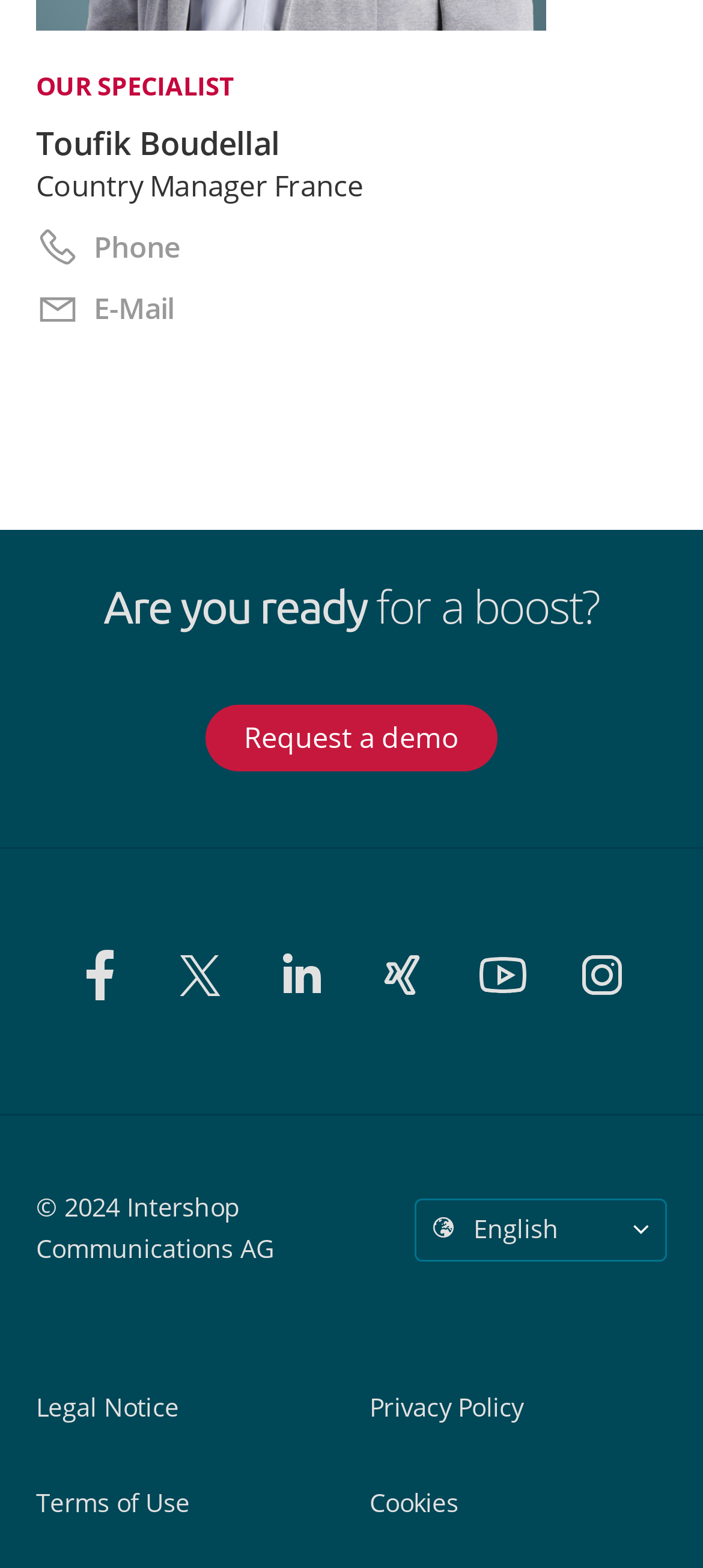What language is the webpage in?
Based on the visual details in the image, please answer the question thoroughly.

The language of the webpage can be found in the StaticText element with the text 'English' which is located at the bottom of the webpage.